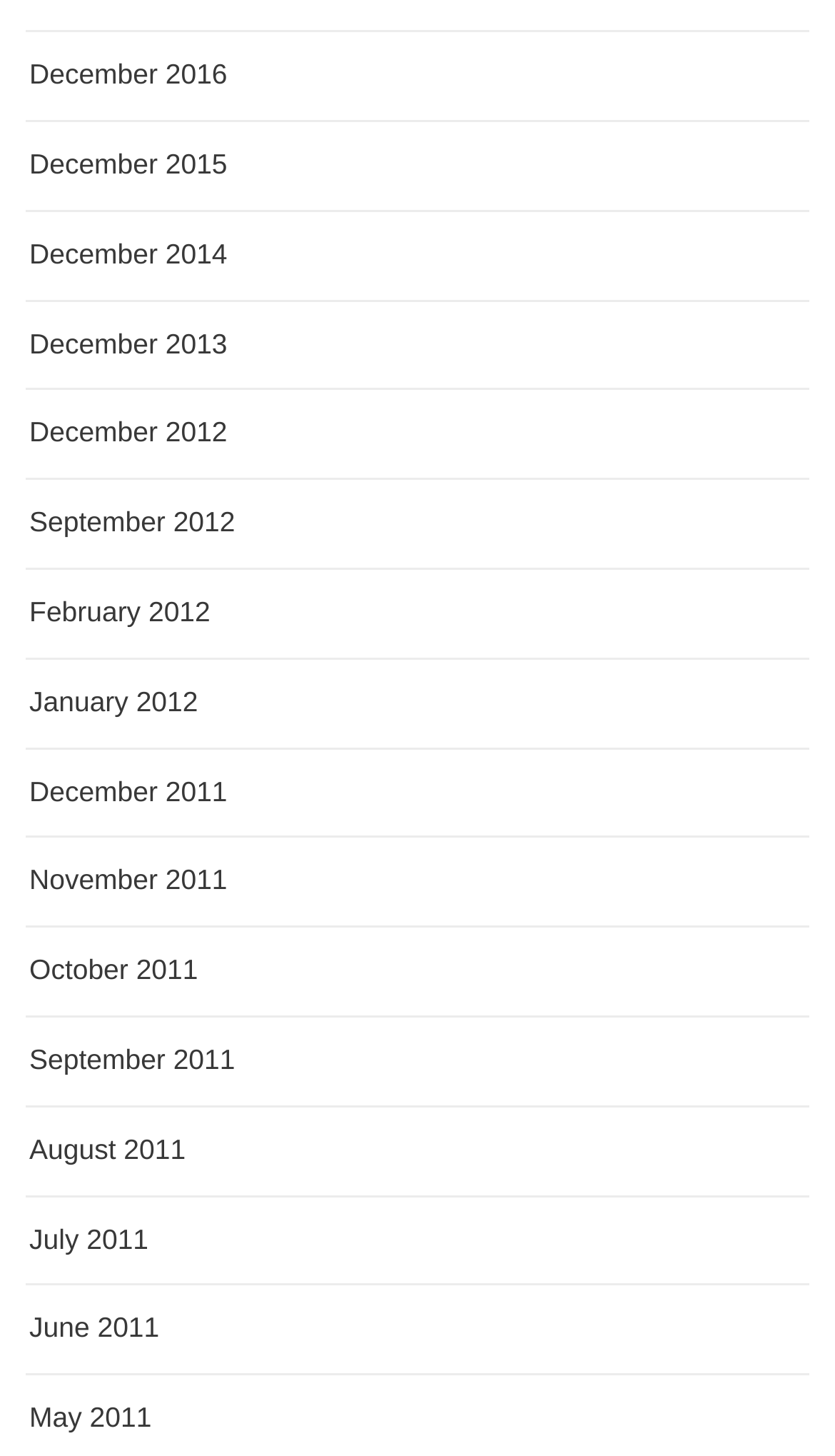Answer this question in one word or a short phrase: How many links are there for the year 2012?

3